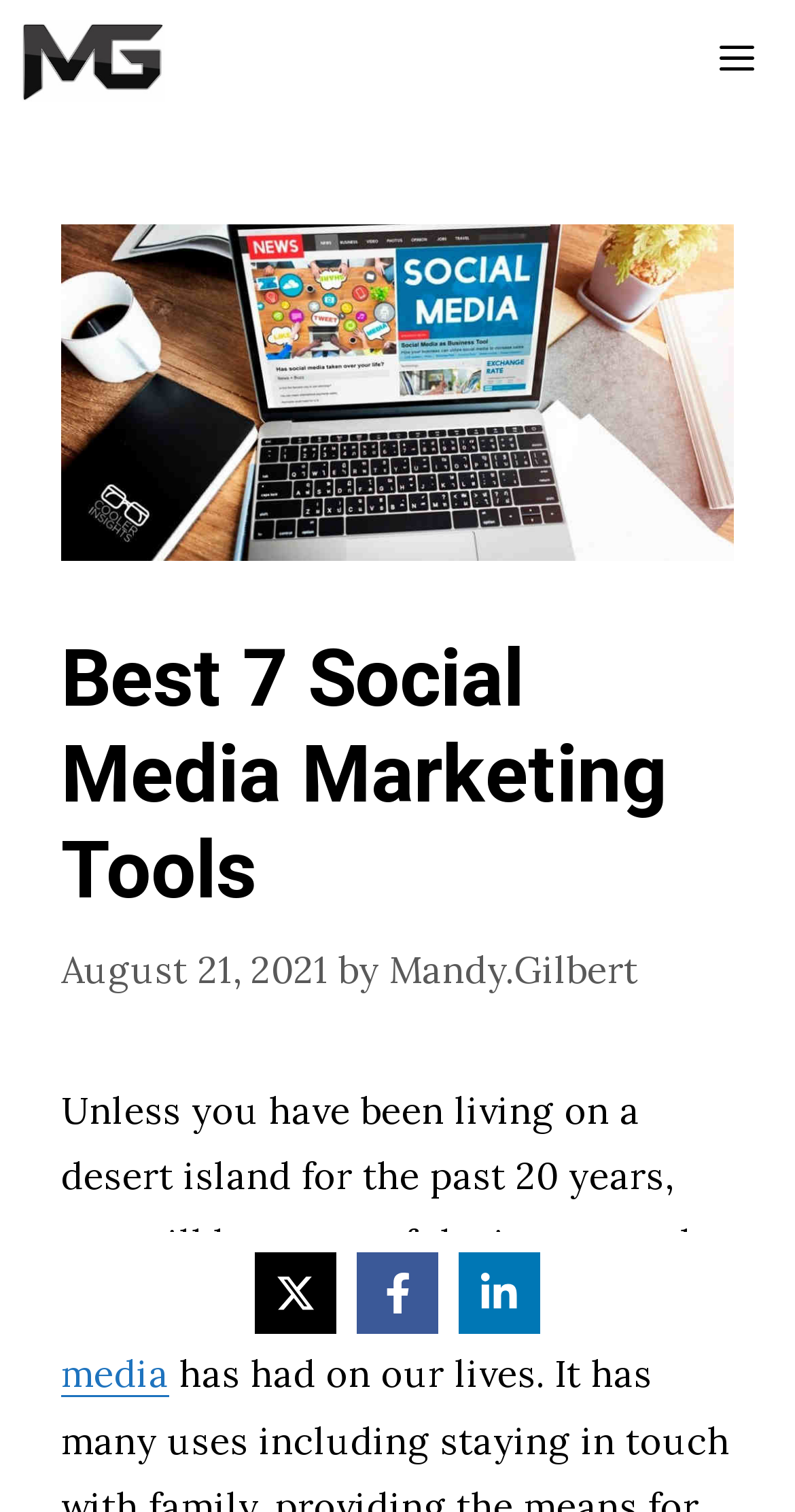What social media platforms are mentioned?
Please answer the question with a single word or phrase, referencing the image.

Facebook, LinkedIn